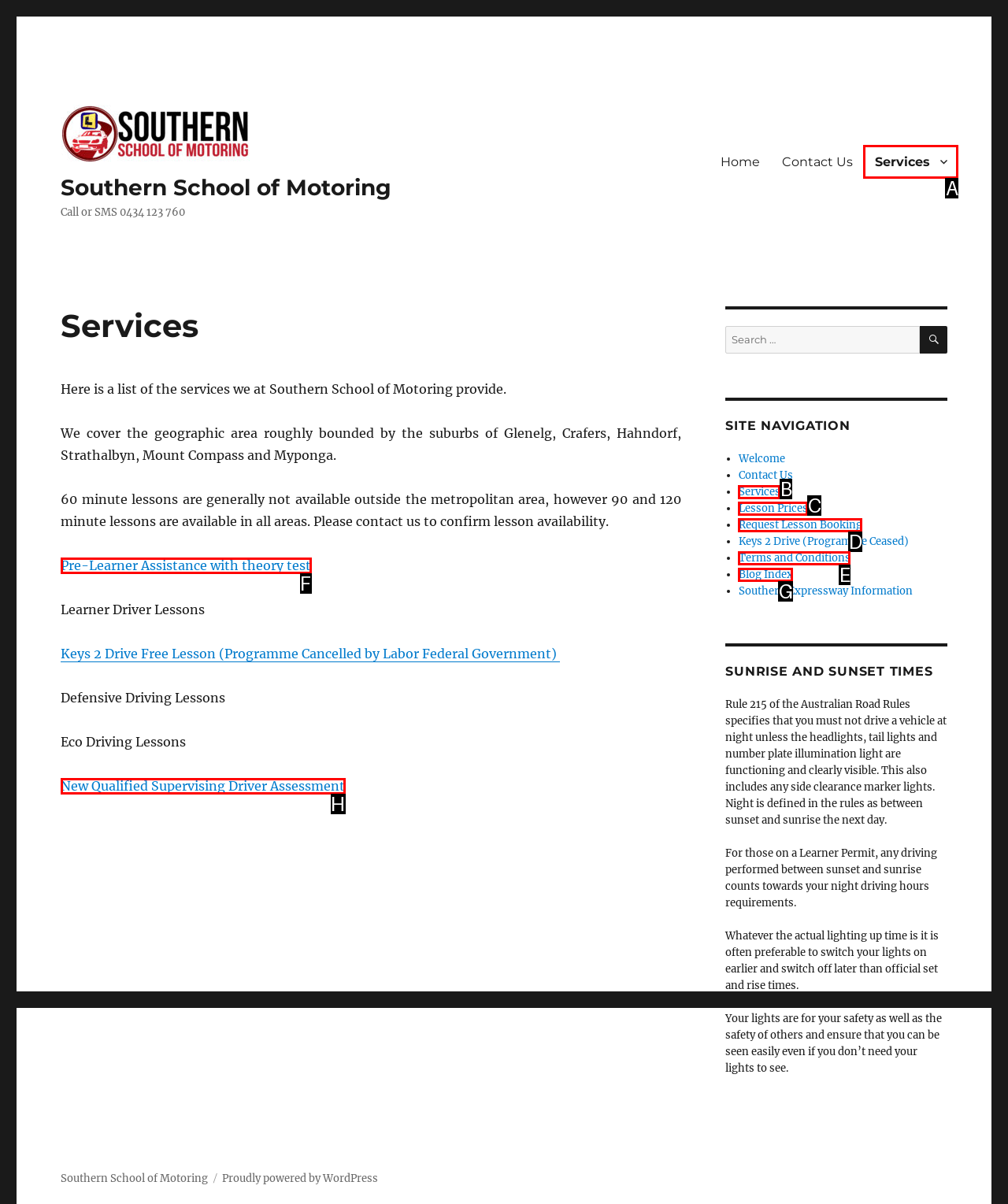Given the description: Blog Index, identify the matching option. Answer with the corresponding letter.

G